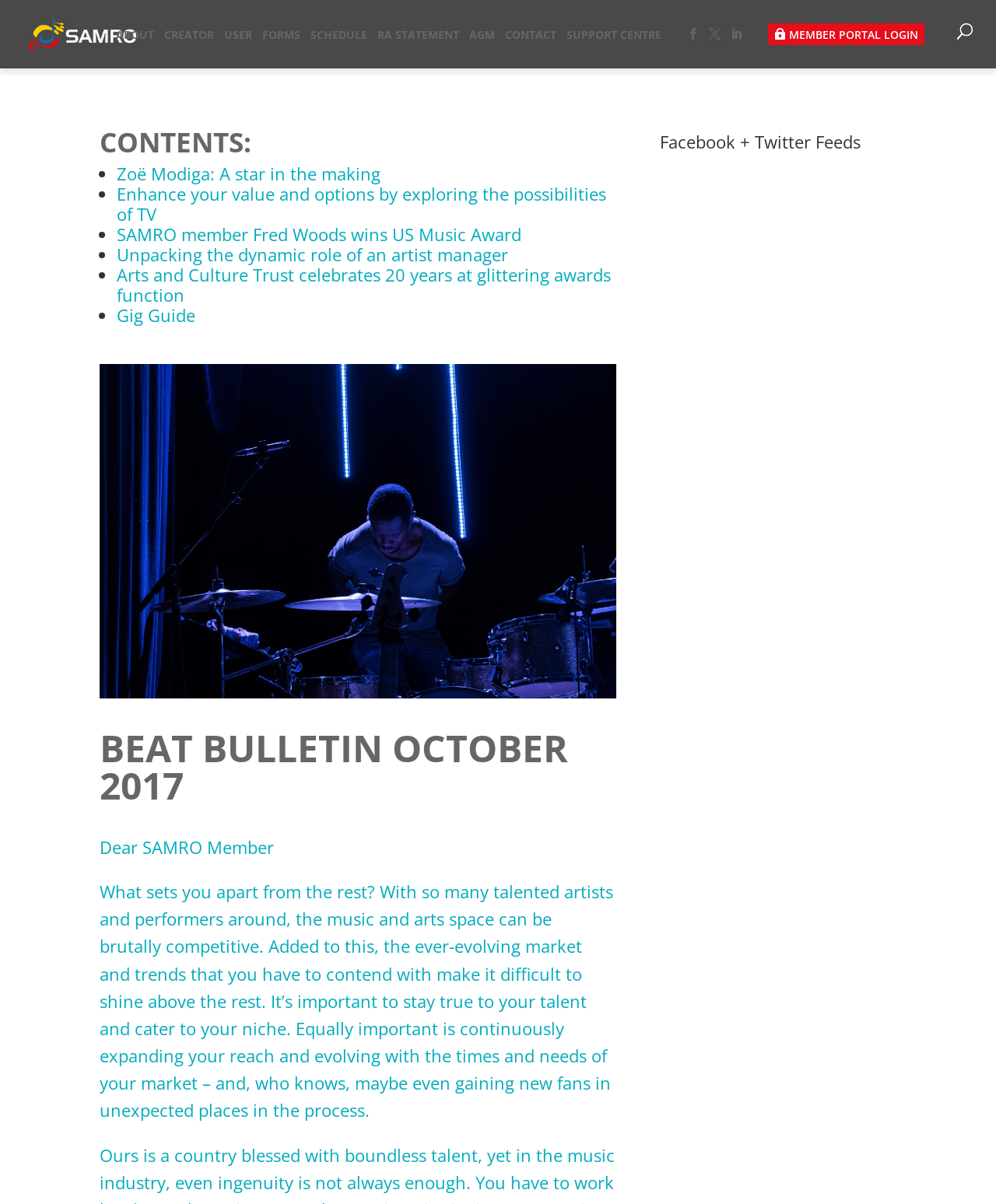Locate the bounding box coordinates of the area you need to click to fulfill this instruction: 'Click on the ABOUT link'. The coordinates must be in the form of four float numbers ranging from 0 to 1: [left, top, right, bottom].

[0.116, 0.025, 0.155, 0.034]